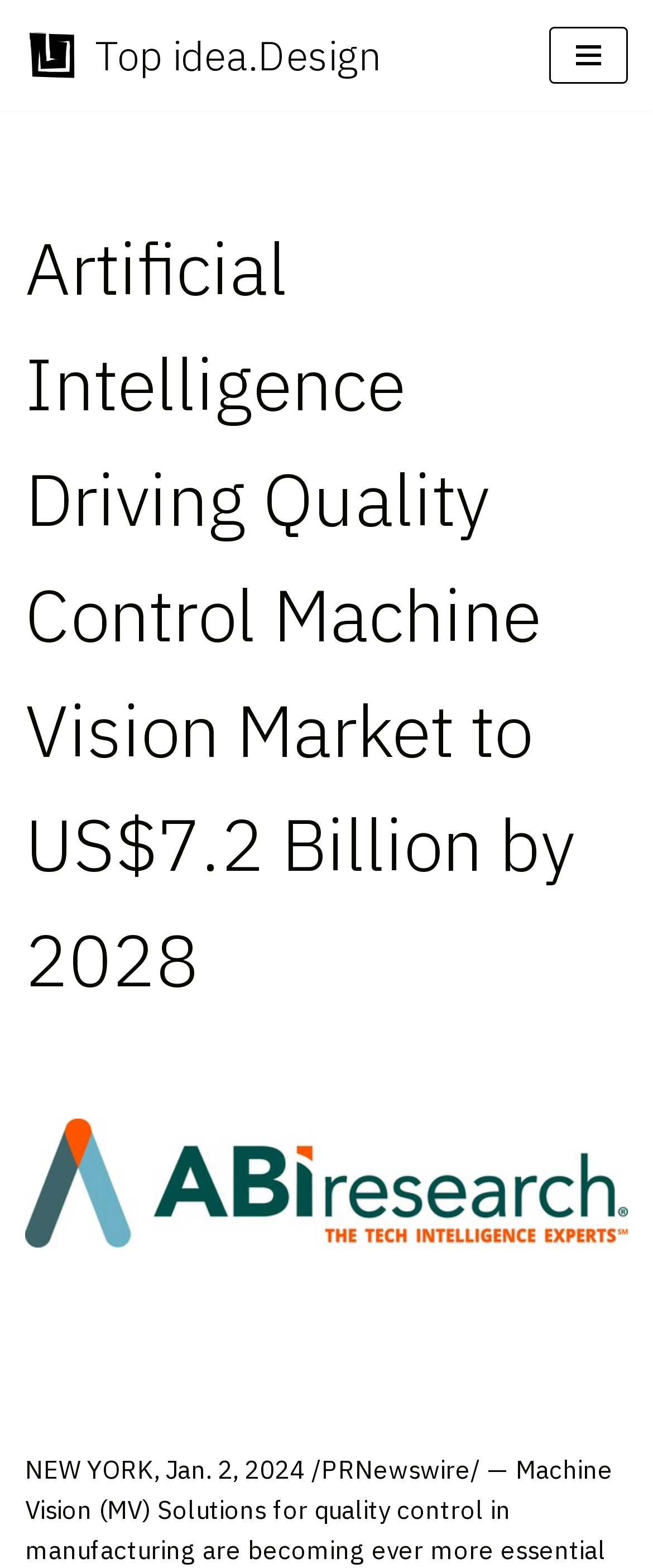Describe all visible elements and their arrangement on the webpage.

The webpage appears to be an article or news page, with a prominent heading that reads "Artificial Intelligence Driving Quality Control Machine Vision Market to US$7.2 Billion by 2028". This heading is located near the top of the page, spanning almost the entire width.

At the very top of the page, there are two links: "Skip to content" on the left and "Top idea.Design" on the right. Below these links, there is a button labeled "Navigation Menu" on the right side of the page.

The main content of the page is divided into sections, with the first section containing a location indicator "NEW YORK" followed by a comma and a date "Jan. 2, 2024". These elements are positioned near the bottom of the page, aligned to the left.